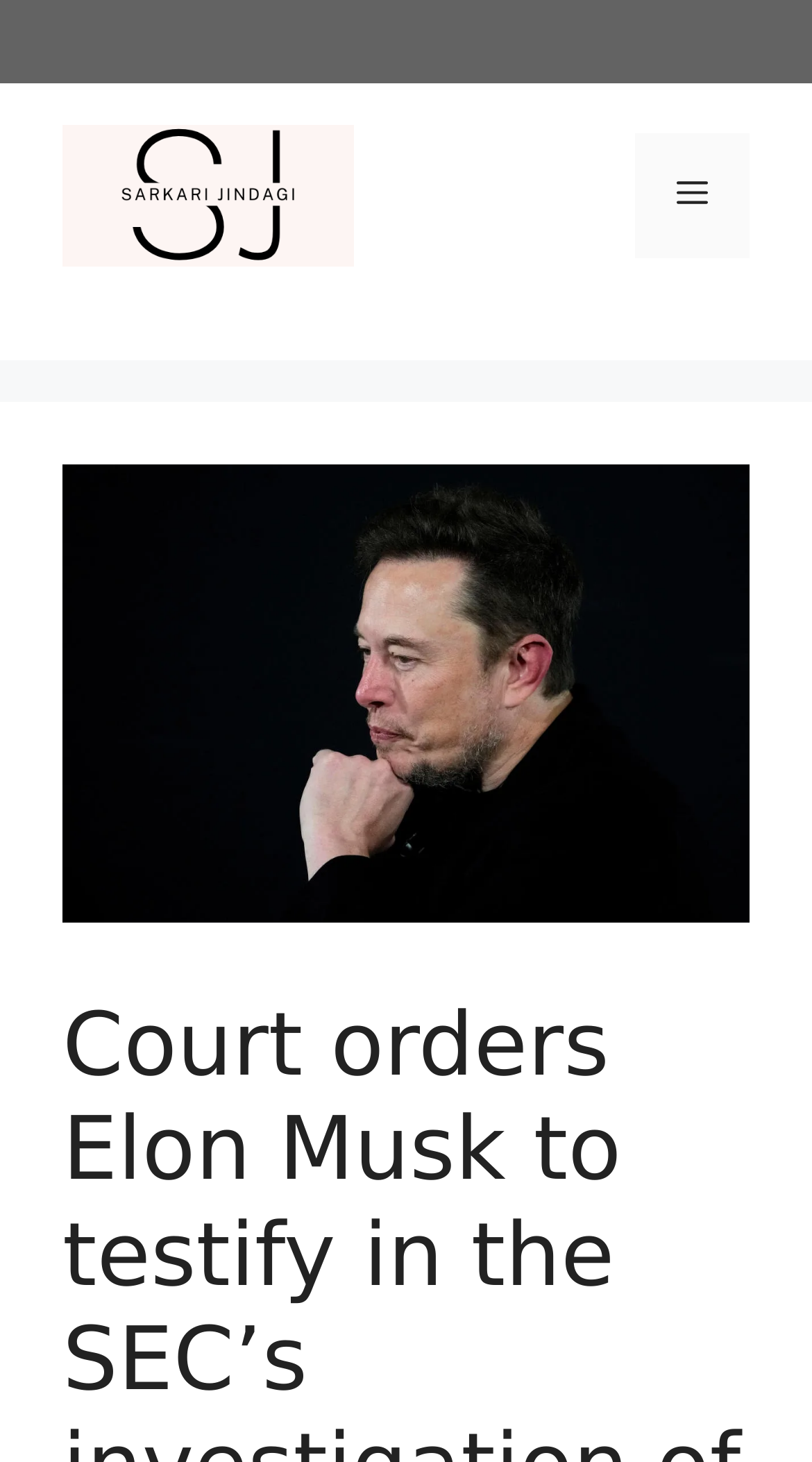Find the main header of the webpage and produce its text content.

Court orders Elon Musk to testify in the SEC’s investigation of his Twitter takeover